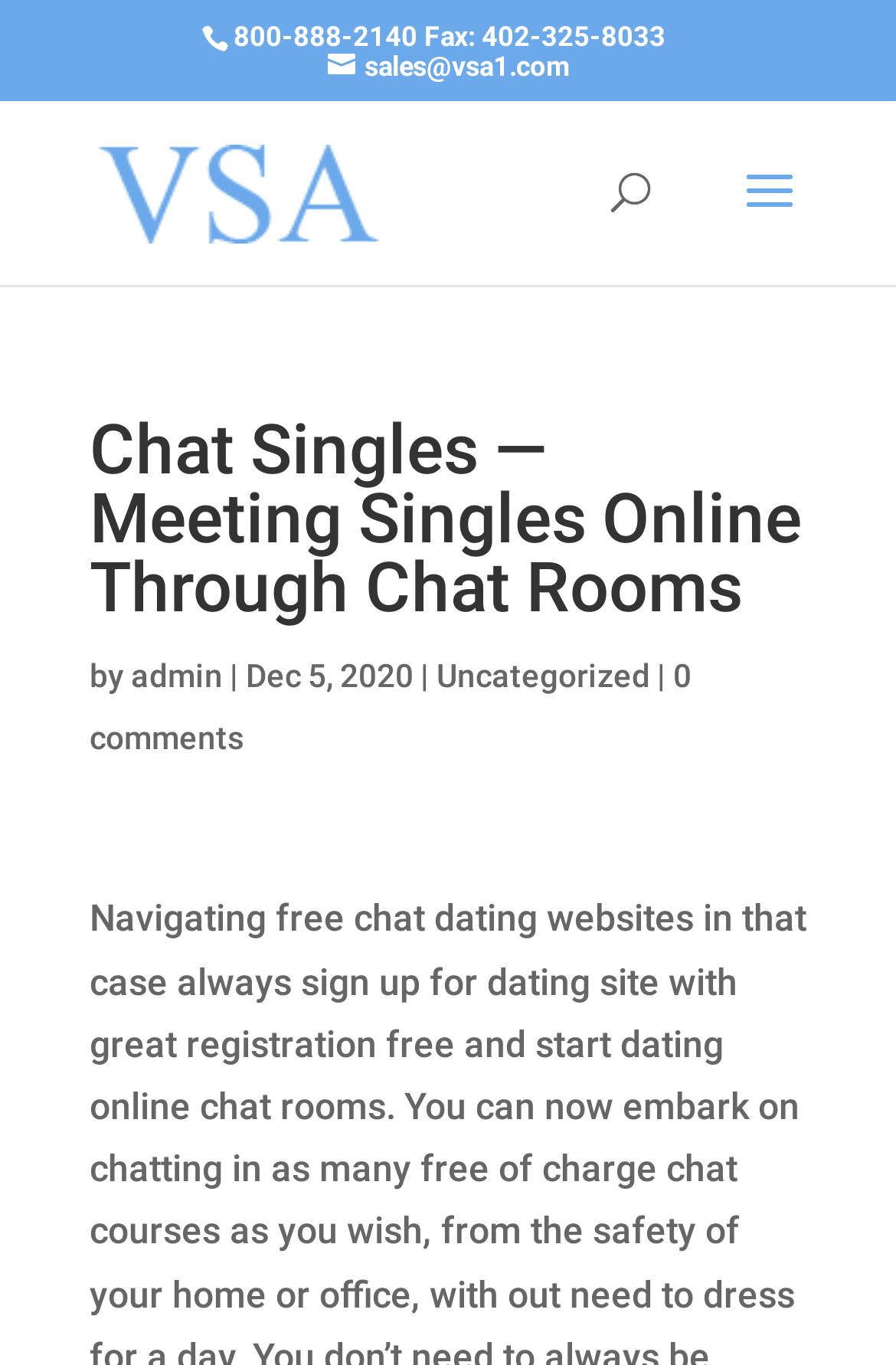Extract the top-level heading from the webpage and provide its text.

Chat Singles — Meeting Singles Online Through Chat Rooms